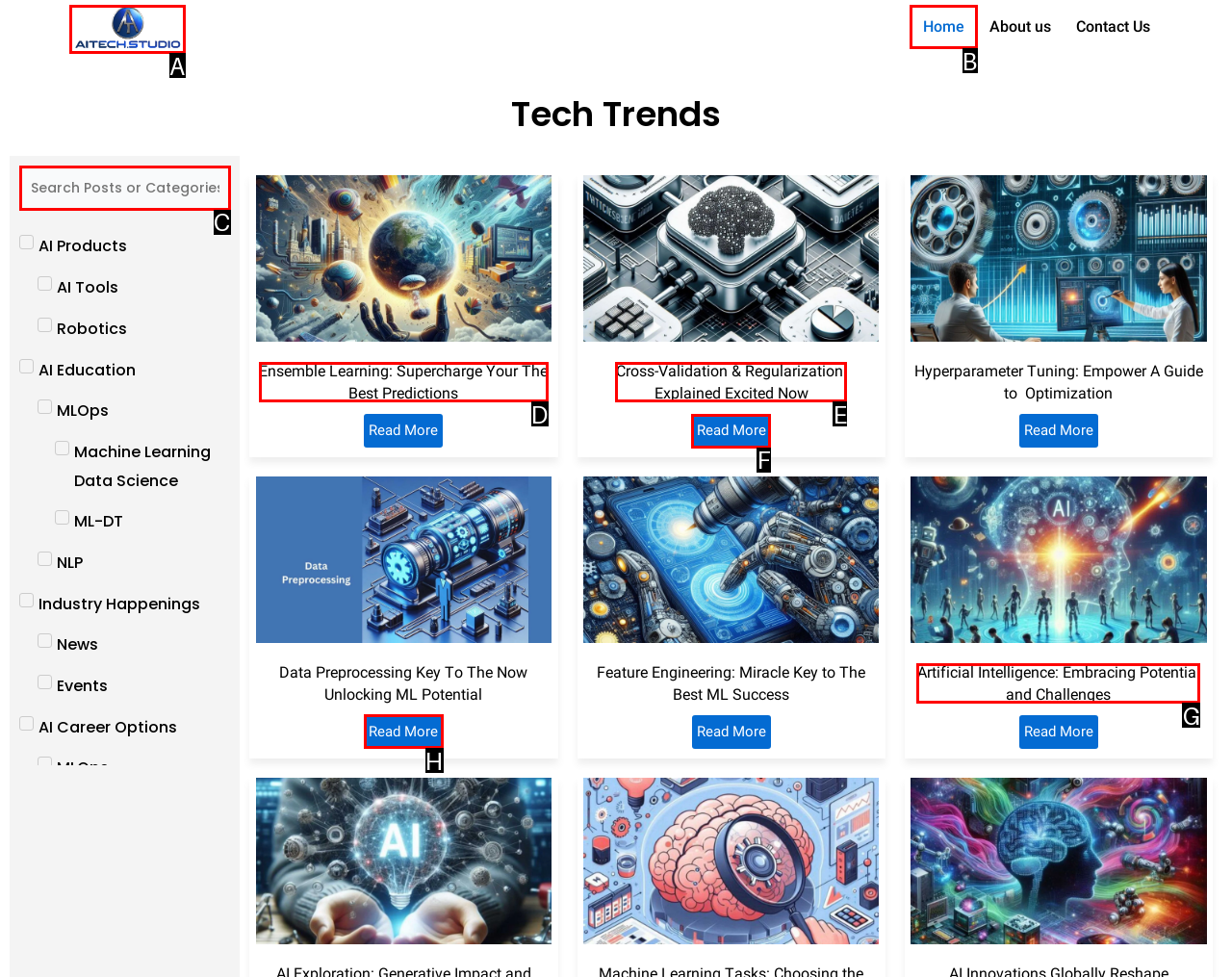Identify the letter of the correct UI element to fulfill the task: Go to the Home page from the given options in the screenshot.

B